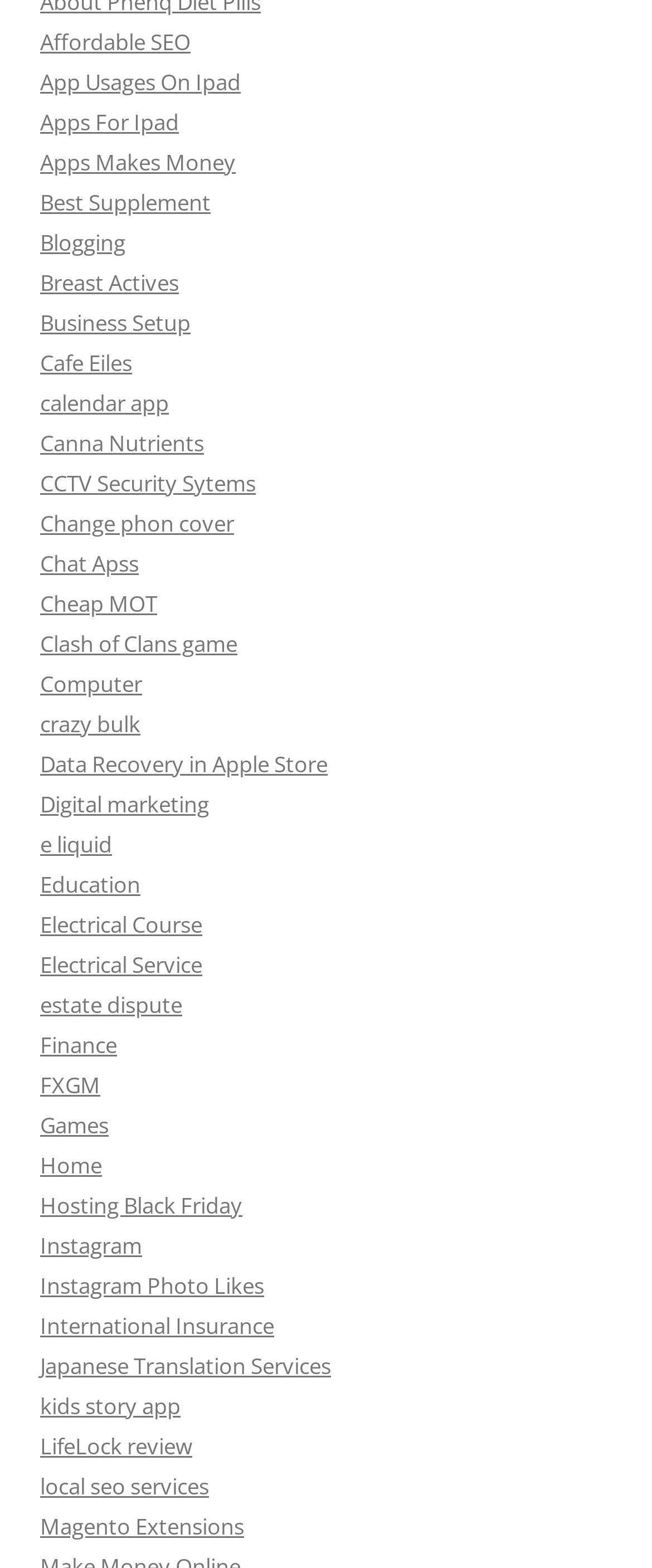Give a one-word or short phrase answer to this question: 
How many links are on this webpage?

364